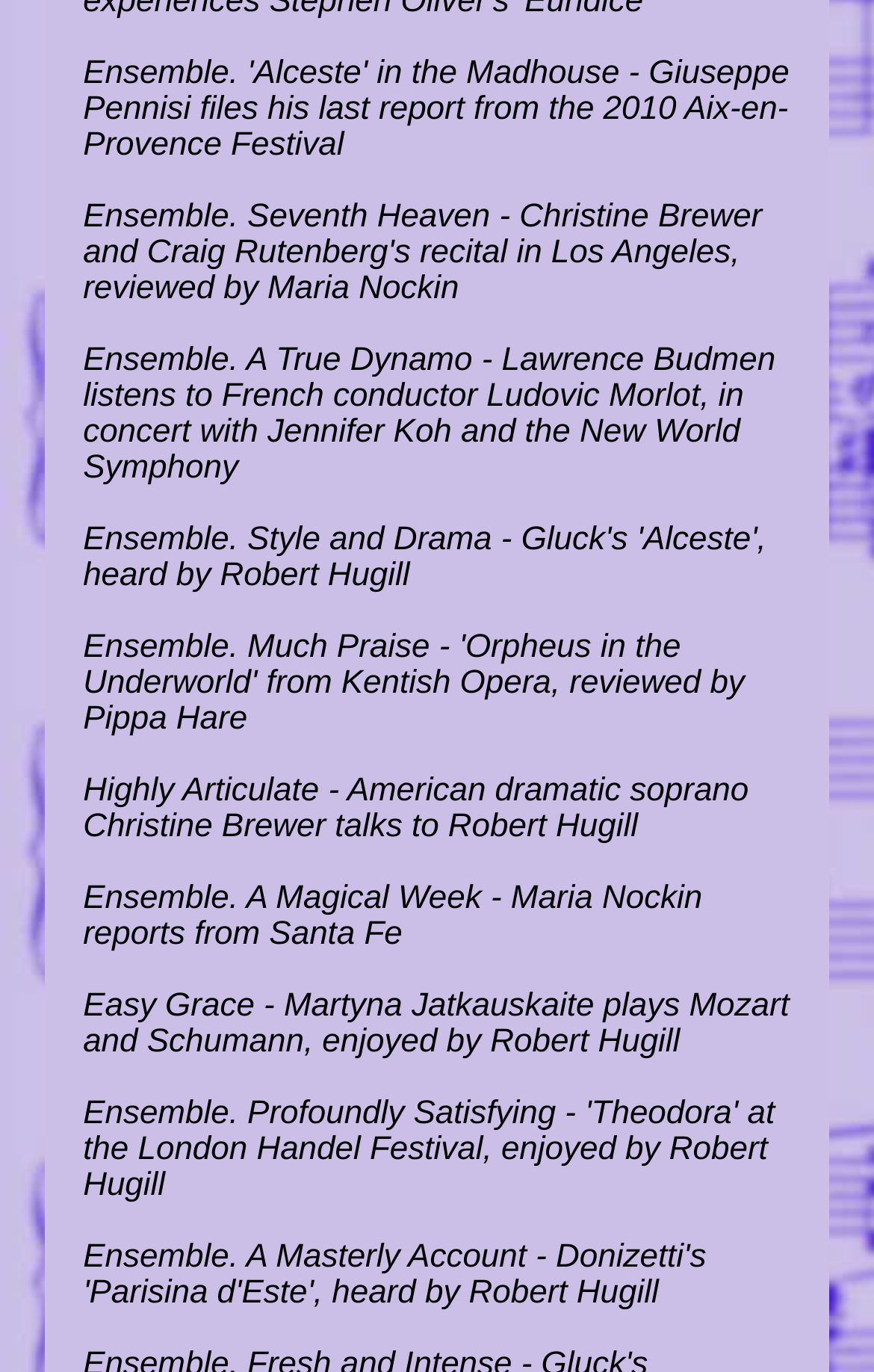What is the title of the first link?
Respond to the question with a single word or phrase according to the image.

Alceste in the Madhouse